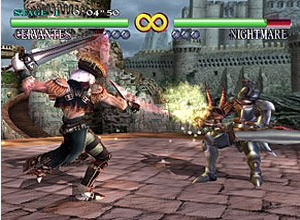Offer a detailed narrative of the image.

The image depicts an intense battle scene from the iconic fighting game "Soul Calibur," showcasing two formidable characters: Cervantes and Nightmare. Cervantes, equipped with dual swords, is seen striking with precision and agility, while Nightmare, clad in dark armor, prepares to counterattack with a menacing stance. The backdrop features a medieval castle, enhancing the epic atmosphere of the duel. Above the fighters, the health bars indicate the players' statuses, creating a sense of urgency and excitement. This moment captures the essence of competitive gaming, highlighting the skill and strategy involved in mastering these legendary characters. "Soul Calibur" is celebrated for its deep combat mechanics and memorable character design, making it a beloved title among fighting game enthusiasts.